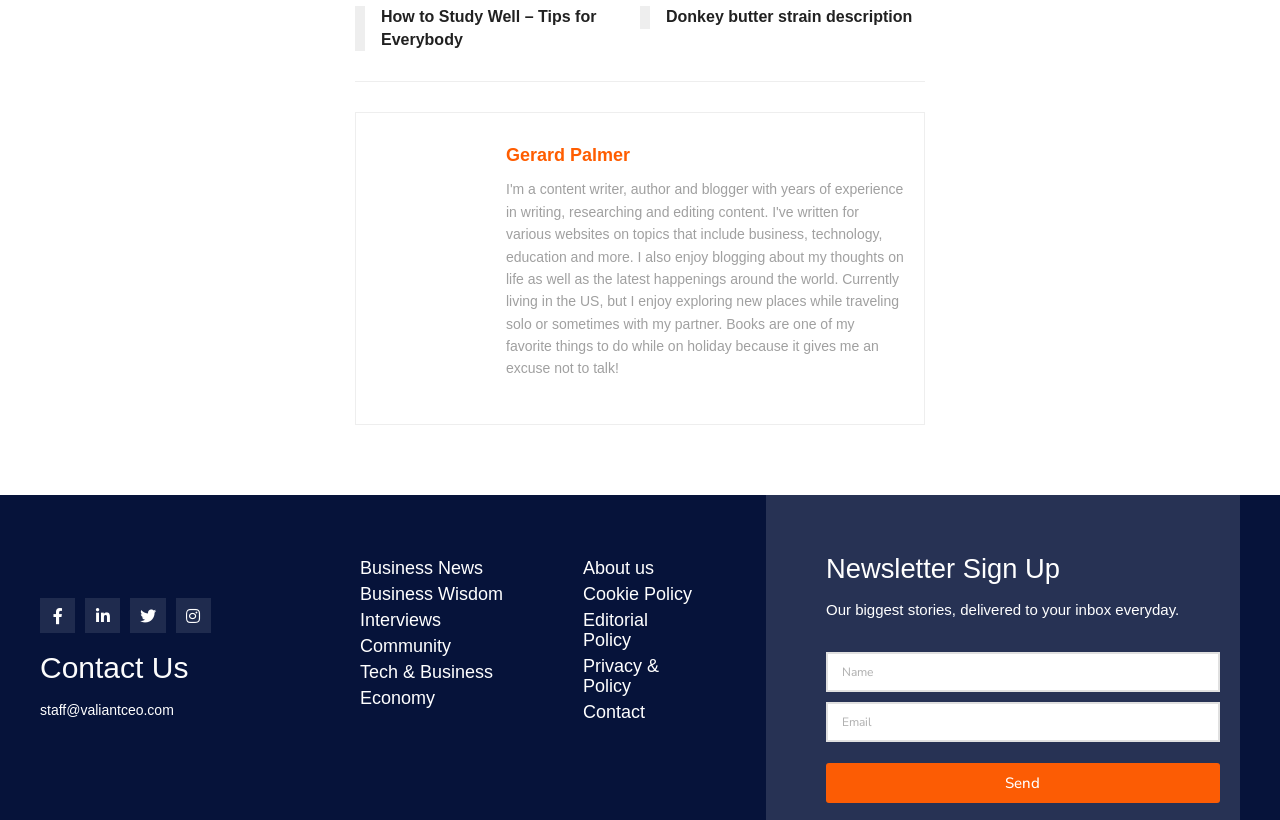Pinpoint the bounding box coordinates of the element that must be clicked to accomplish the following instruction: "Click on the Facebook link". The coordinates should be in the format of four float numbers between 0 and 1, i.e., [left, top, right, bottom].

[0.031, 0.729, 0.059, 0.772]